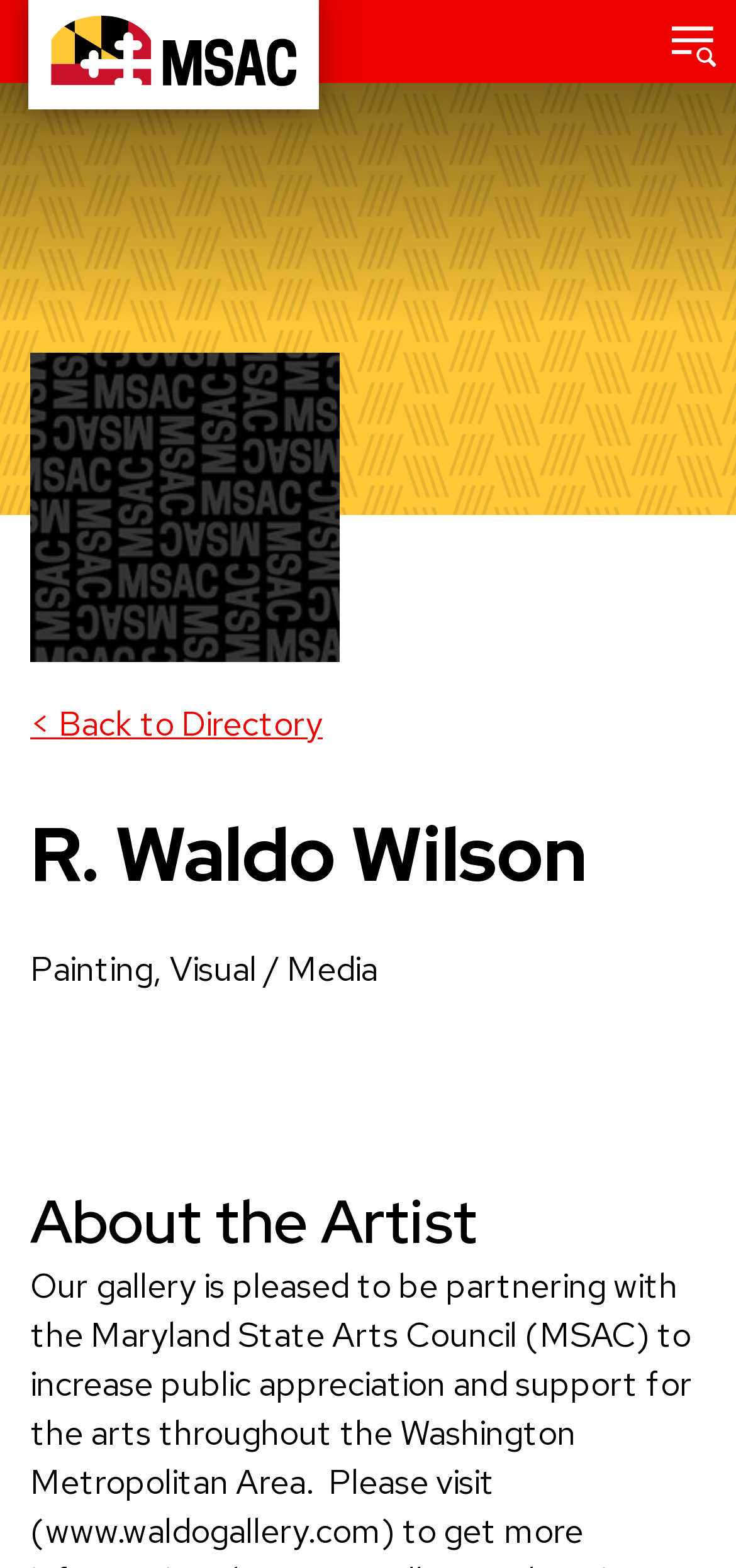What type of art does the artist create?
Please respond to the question thoroughly and include all relevant details.

I found the answer by looking at the StaticText element with the text 'Painting, Visual / Media' which is located at [0.041, 0.604, 0.513, 0.631]. This text is likely to be a description of the artist's work, so I inferred that the artist creates painting, visual, and media art.